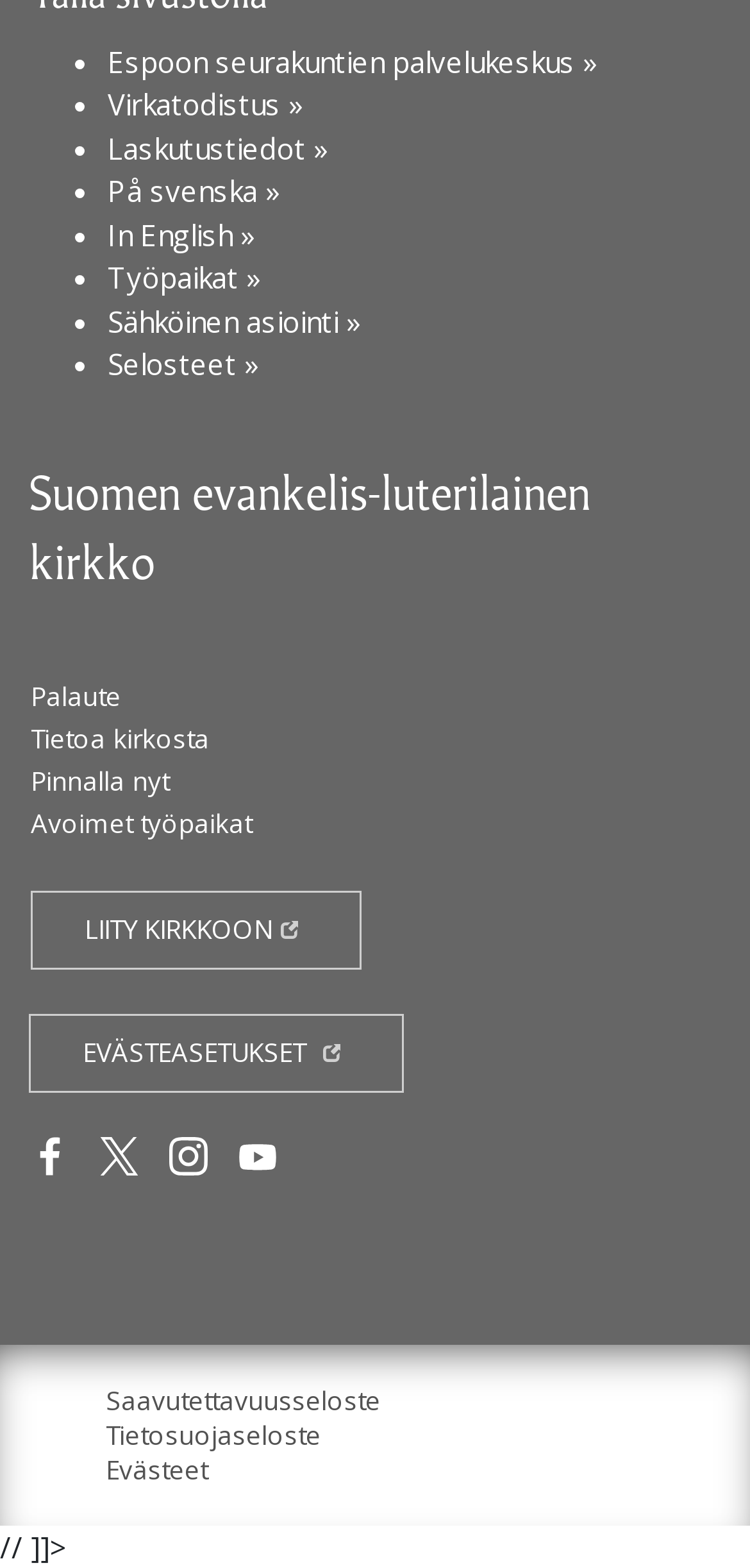How many list markers are there on this webpage?
Please use the image to provide a one-word or short phrase answer.

9